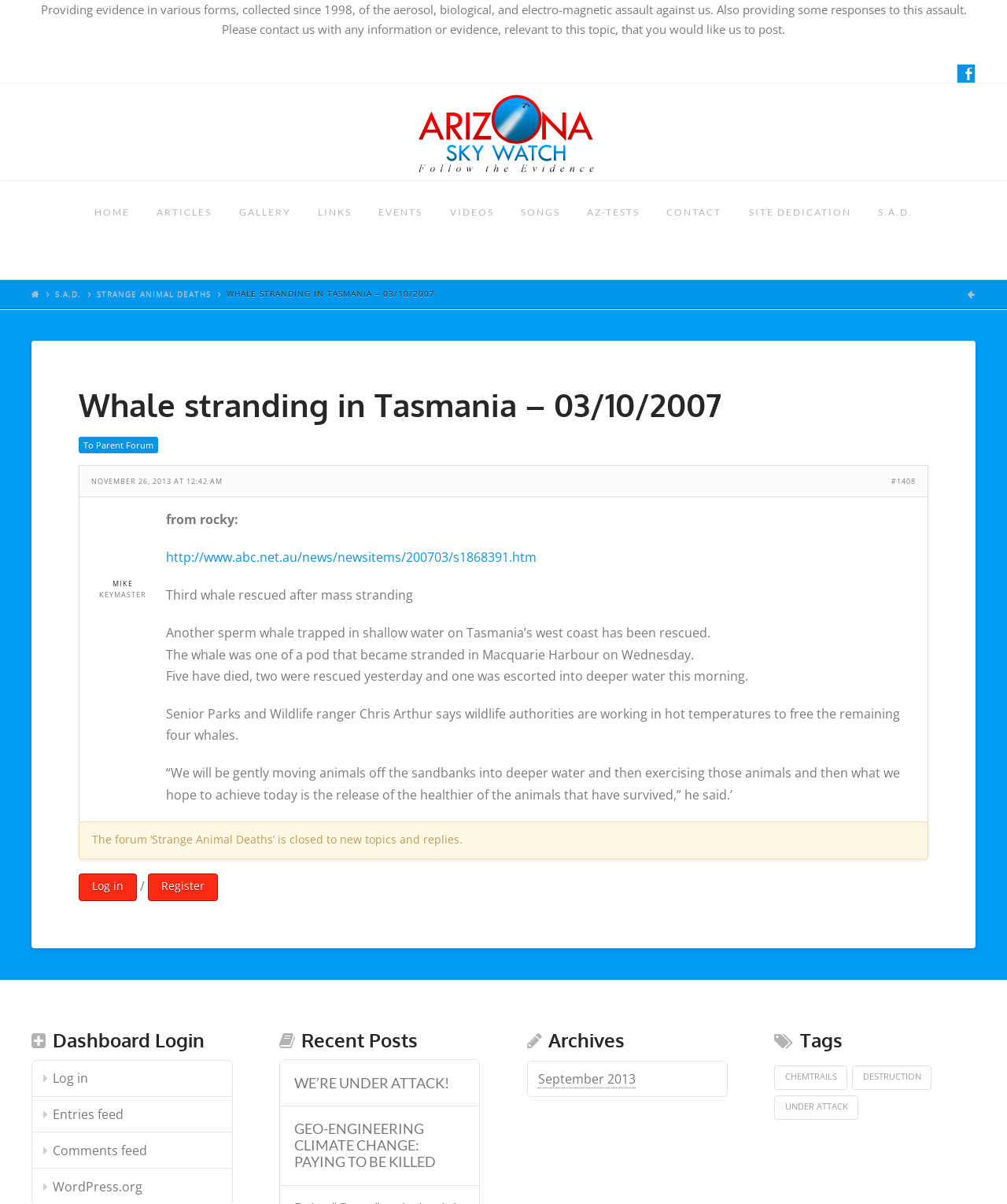What is the name of the forum mentioned on this webpage?
Make sure to answer the question with a detailed and comprehensive explanation.

I found the name of the forum by looking at the text with ID 61, which says 'STRANGE ANIMAL DEATHS'. This text is likely to be the name of the forum mentioned on this webpage.